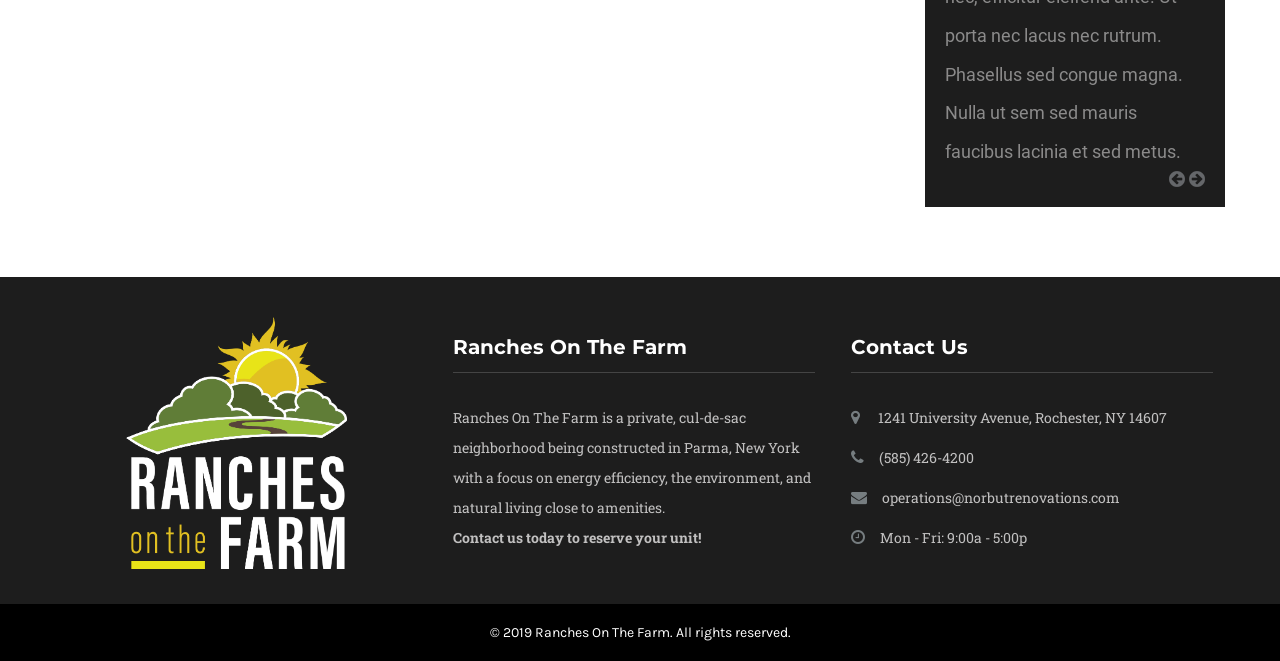What is the focus of the neighborhood?
Examine the webpage screenshot and provide an in-depth answer to the question.

I found the answer by looking at the static text 'Ranches On The Farm is a private, cul-de-sac neighborhood being constructed in Parma, New York with a focus on energy efficiency, the environment, and natural living close to amenities.' which provides information about the focus of the neighborhood.